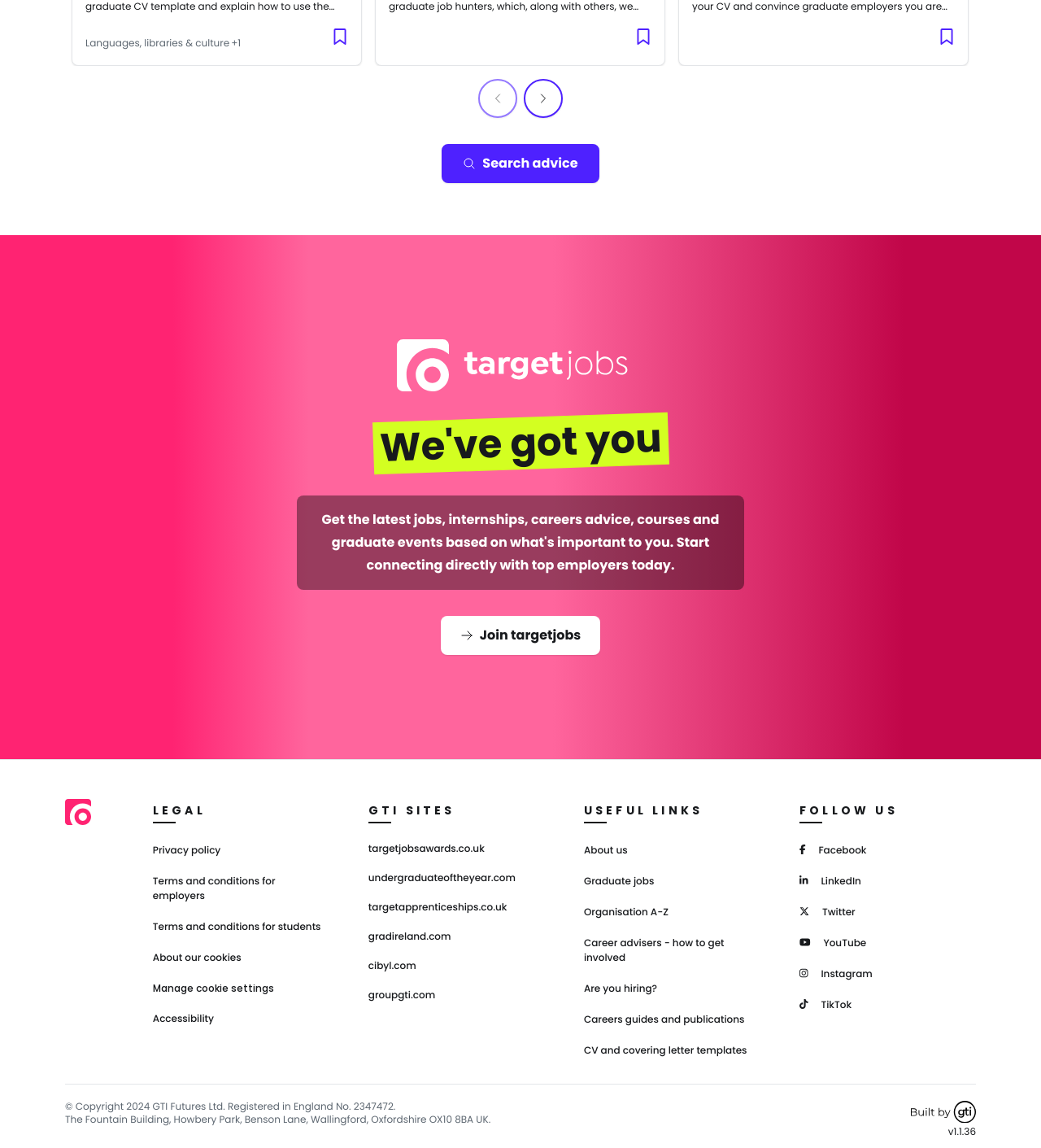Please provide a comprehensive response to the question based on the details in the image: What is the purpose of the 'Save' buttons?

There are three 'Save' buttons on the webpage, but their purpose is not explicitly stated. They may be related to saving a job application or a search query, but without more context, it's difficult to determine their exact function.